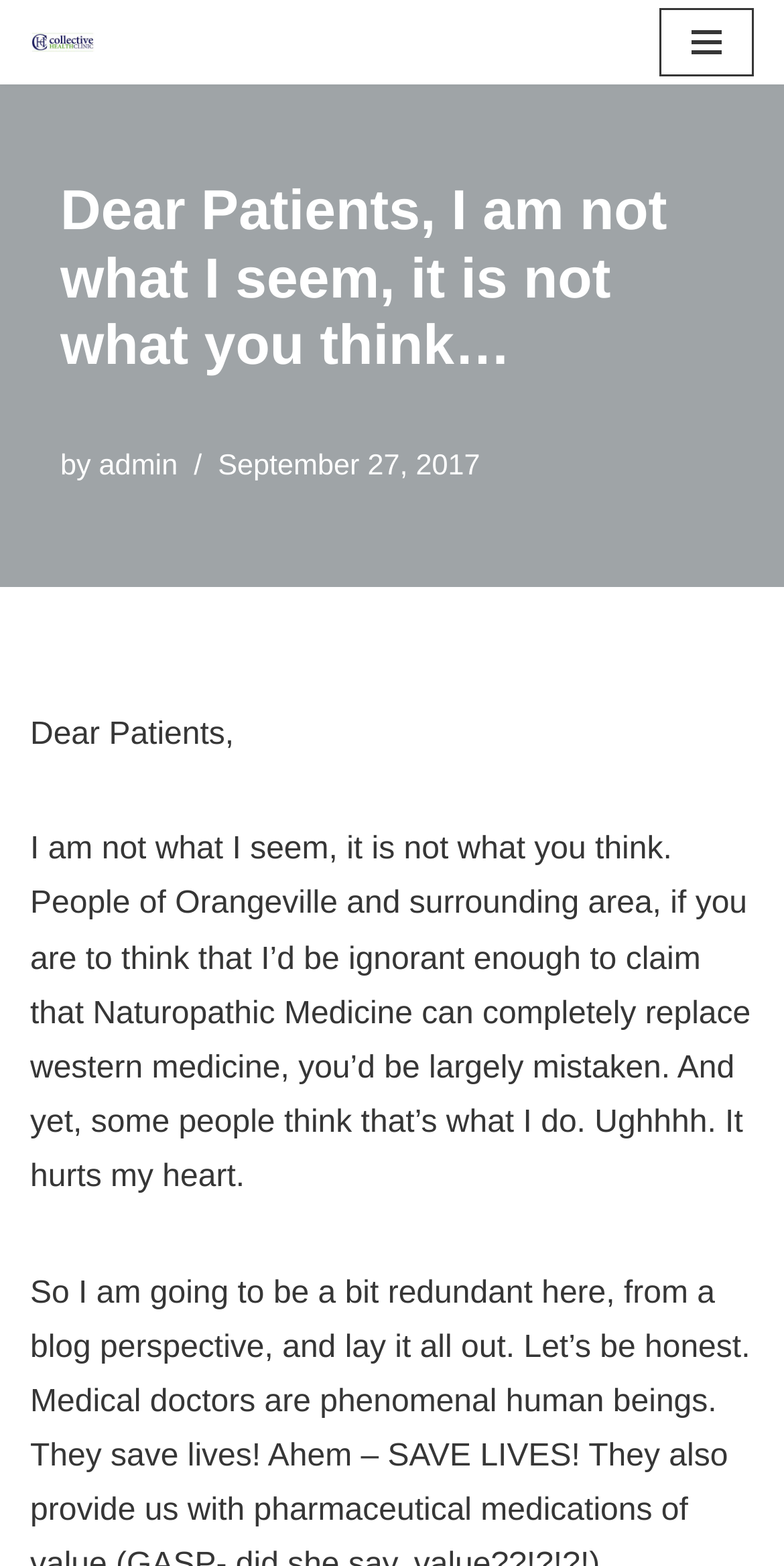Respond to the question below with a single word or phrase: What is the main topic of the blog post?

Naturopathic Medicine